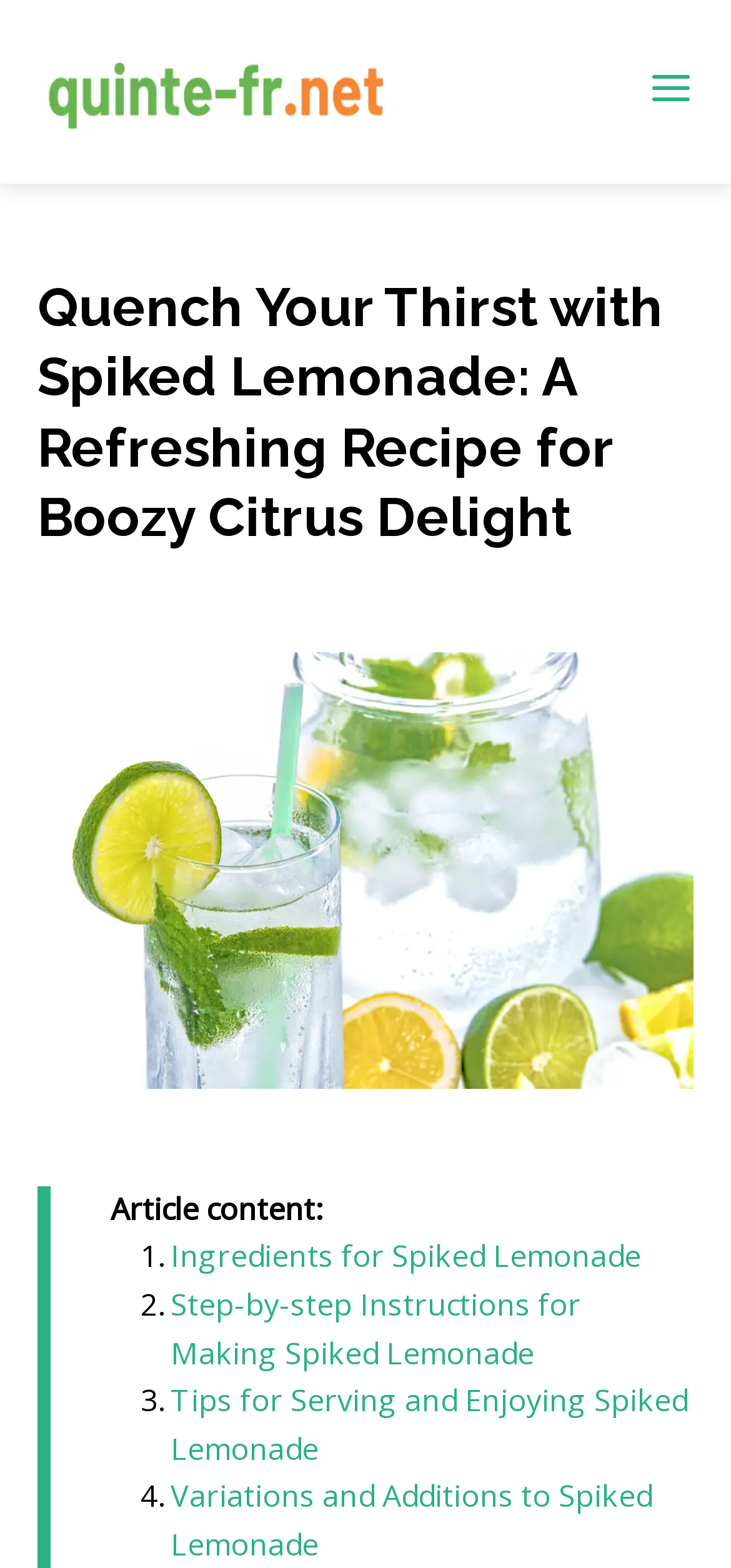Please identify and generate the text content of the webpage's main heading.

Quench Your Thirst with Spiked Lemonade: A Refreshing Recipe for Boozy Citrus Delight